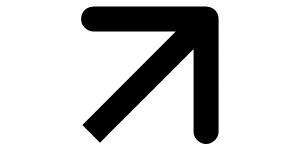What is the purpose of the arrow icon?
From the details in the image, answer the question comprehensively.

The arrow icon appears within the context of a website that offers bank document translation services in Ireland, suggesting that it is used as a call to action or navigation option related to their offerings, such as expanding options, progressing to the next step, or indicating an informational link.